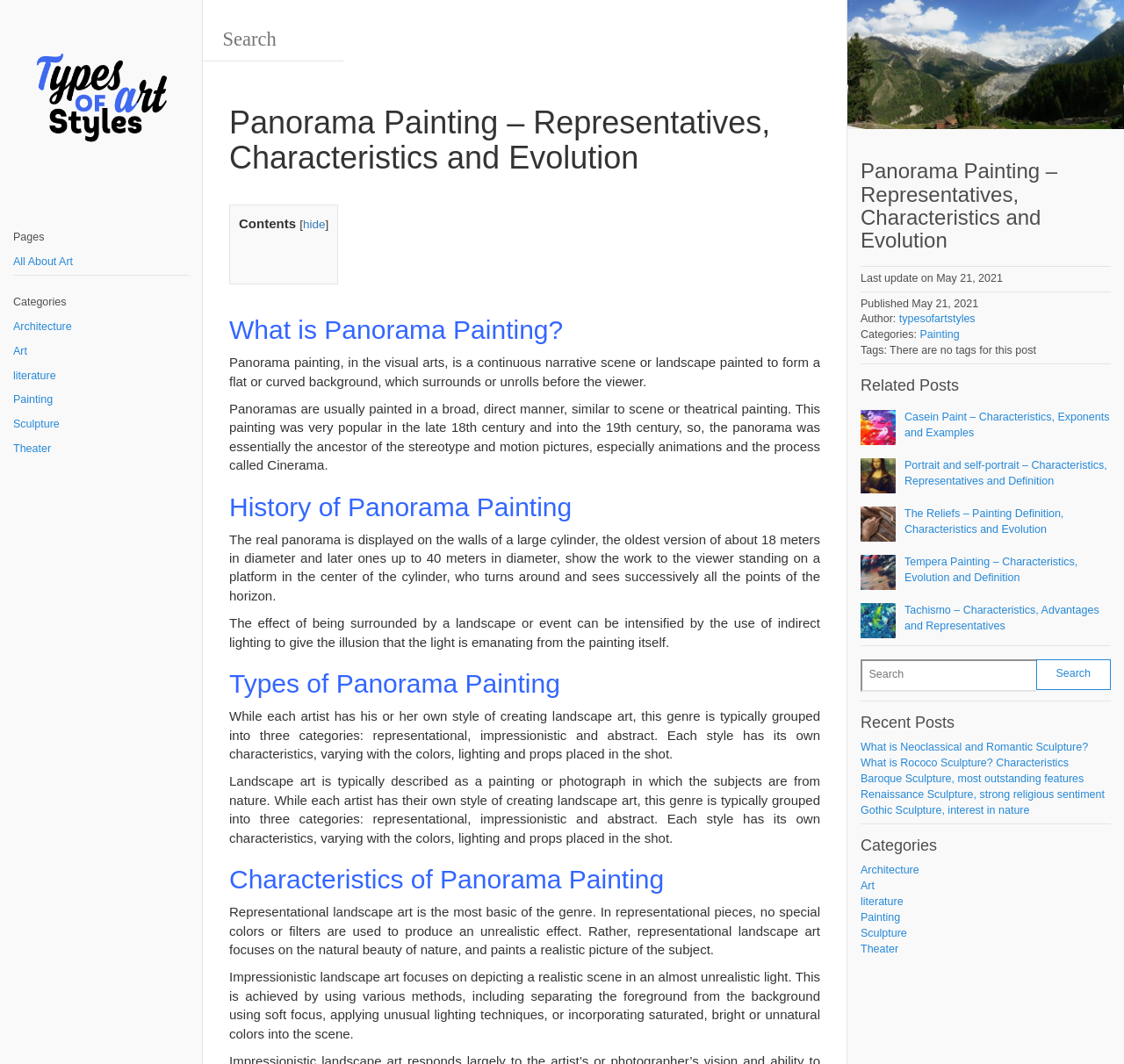Please answer the following question using a single word or phrase: 
How many categories of landscape art are mentioned?

Three